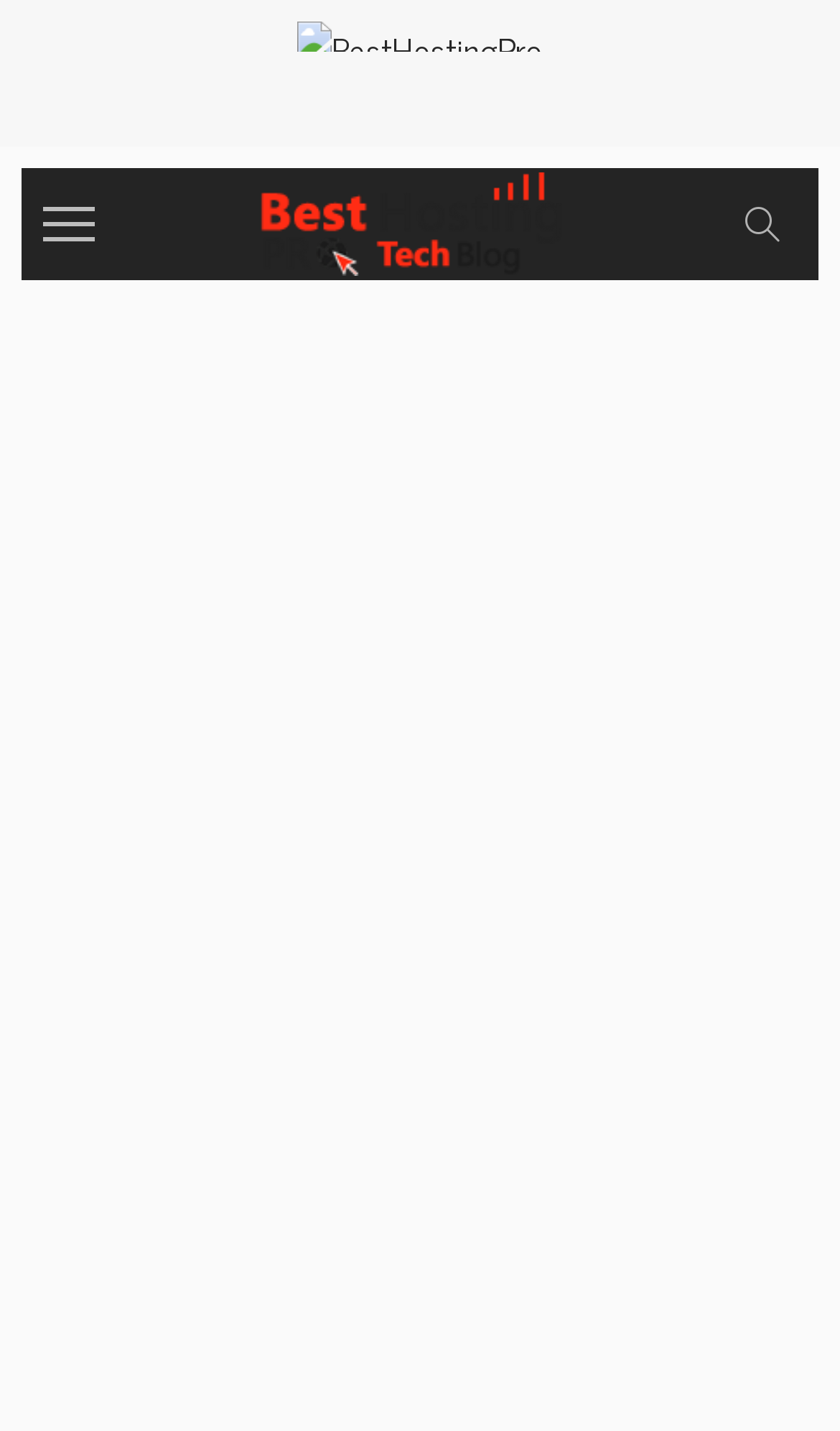Find the bounding box of the UI element described as: "alt="BestHostingPro"". The bounding box coordinates should be given as four float values between 0 and 1, i.e., [left, top, right, bottom].

[0.354, 0.015, 0.646, 0.036]